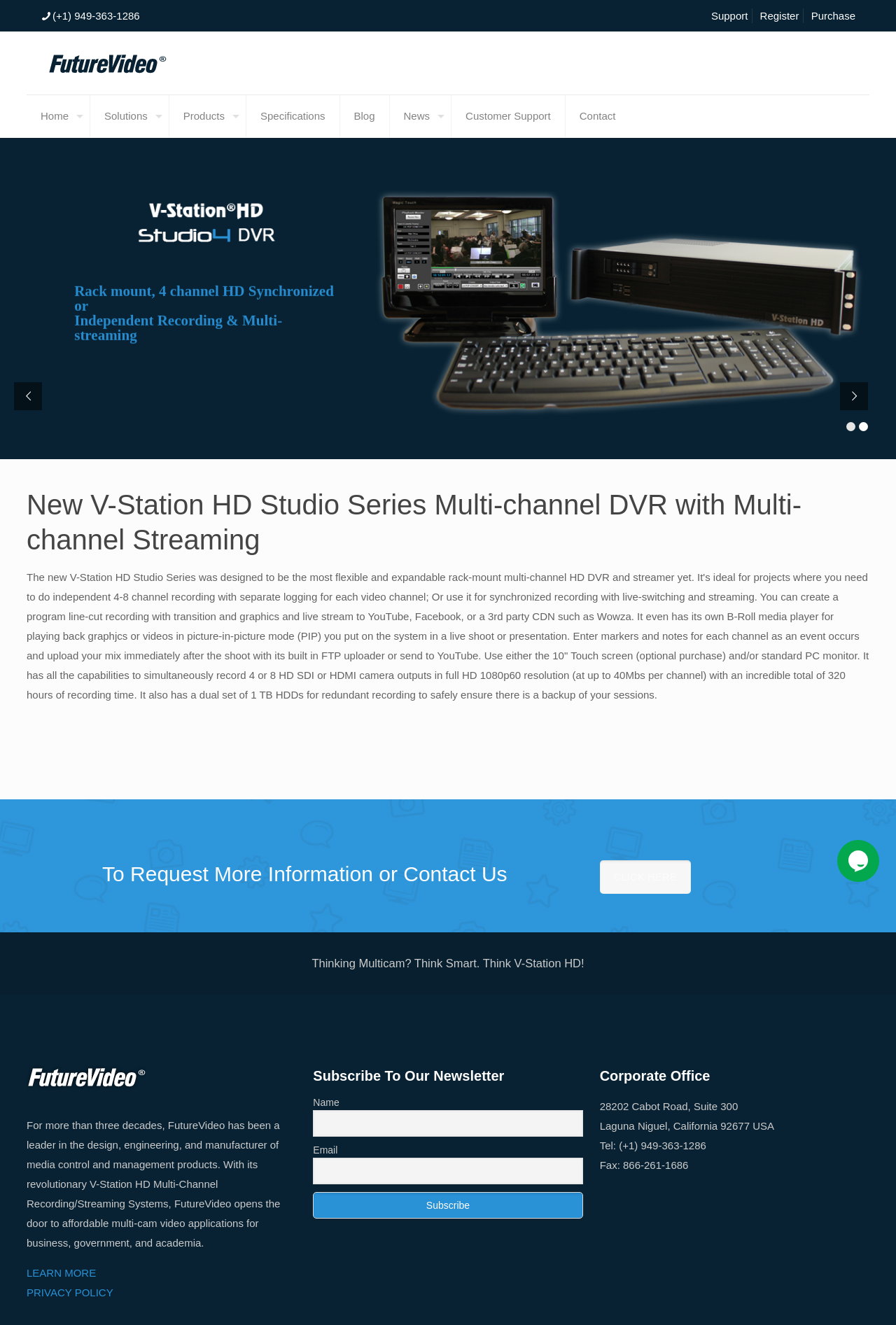Please provide a comprehensive response to the question below by analyzing the image: 
What is the company name behind the V-Station HD Studio Series?

I saw the Future Video logo on the top of the webpage, and also found the company description at the bottom of the webpage, which indicates that FutureVideo is the company behind the V-Station HD Studio Series.